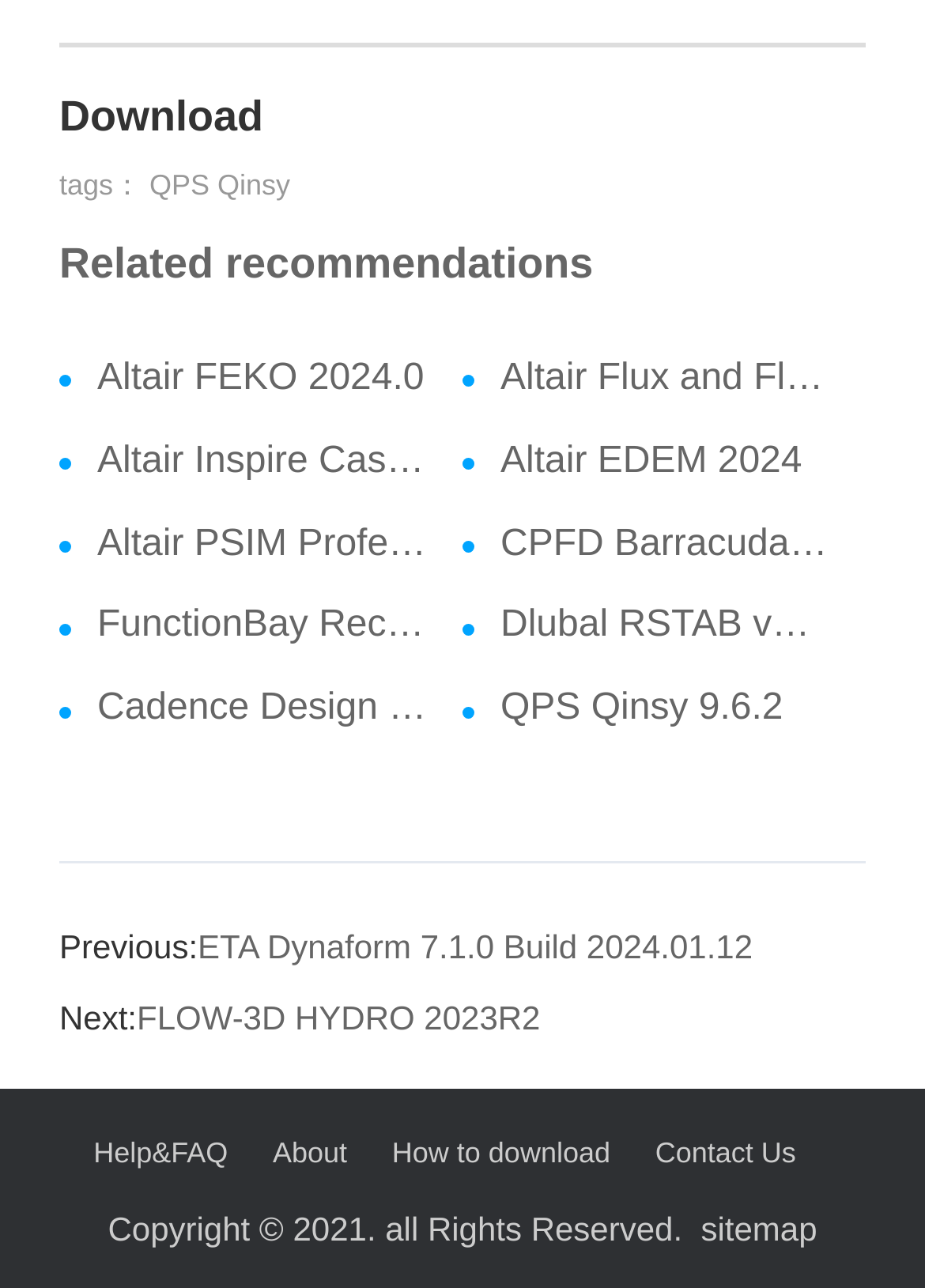How many software recommendations are shown?
Refer to the screenshot and deliver a thorough answer to the question presented.

The webpage has a section 'Related recommendations' with 9 links to different software, including Altair FEKO 2024.0, Altair Flux and FluxMotor 2024.0, and others.